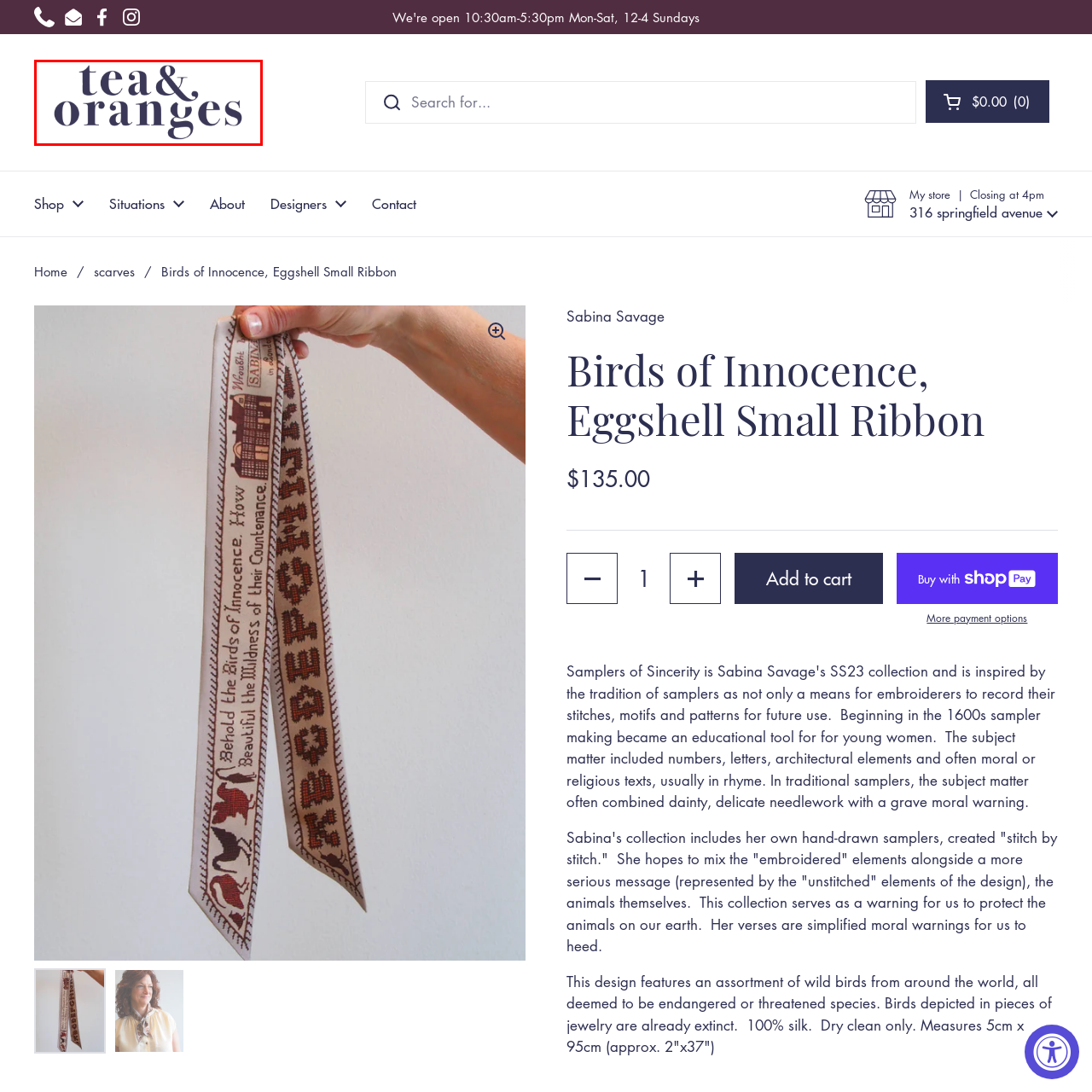Elaborate on the image contained within the red outline, providing as much detail as possible.

The image features the stylish logo of "tea & oranges," elegantly presented with a modern typography. The design uses a combination of lowercase and ampersand to create a visually appealing and inviting look. The logo embodies a contemporary aesthetic, making it a perfect representation of a brand likely focused on unique or artisanal products. The clean lines and harmonious color scheme suggest a sense of sophistication and warmth, potentially appealing to a clientele that appreciates quality and creativity in their purchases.